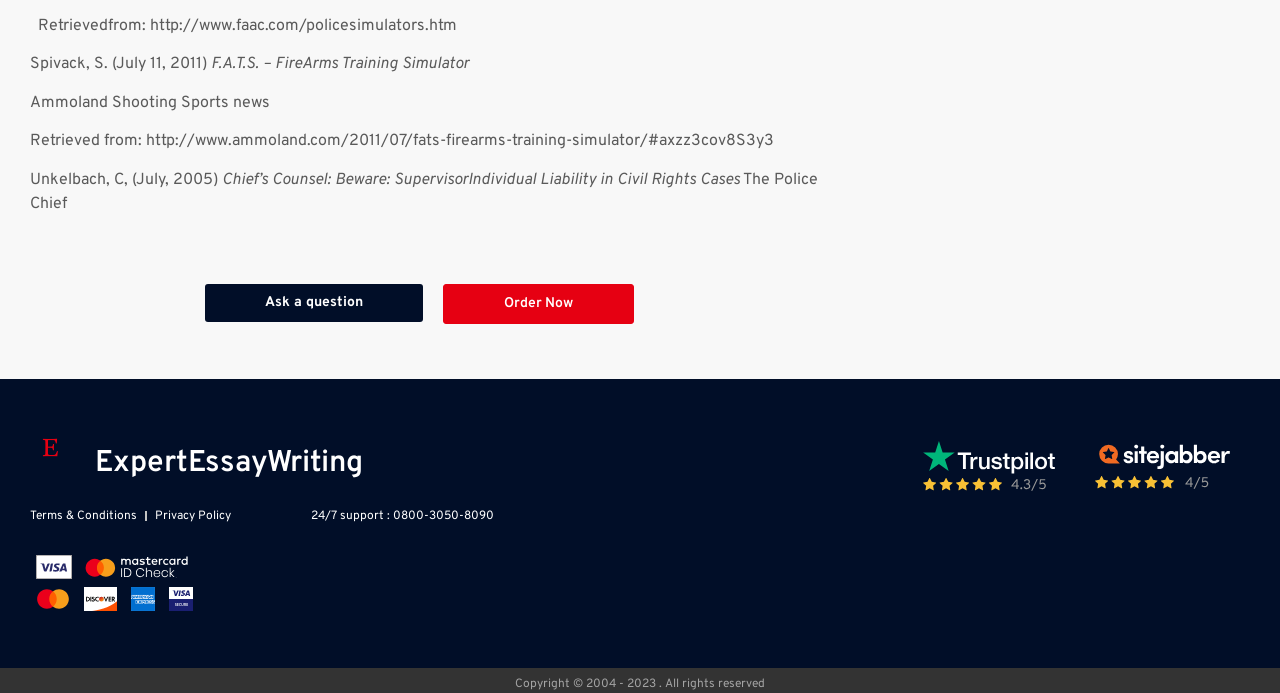Using the provided element description: "ExpertEssayWriting", identify the bounding box coordinates. The coordinates should be four floats between 0 and 1 in the order [left, top, right, bottom].

[0.074, 0.642, 0.283, 0.695]